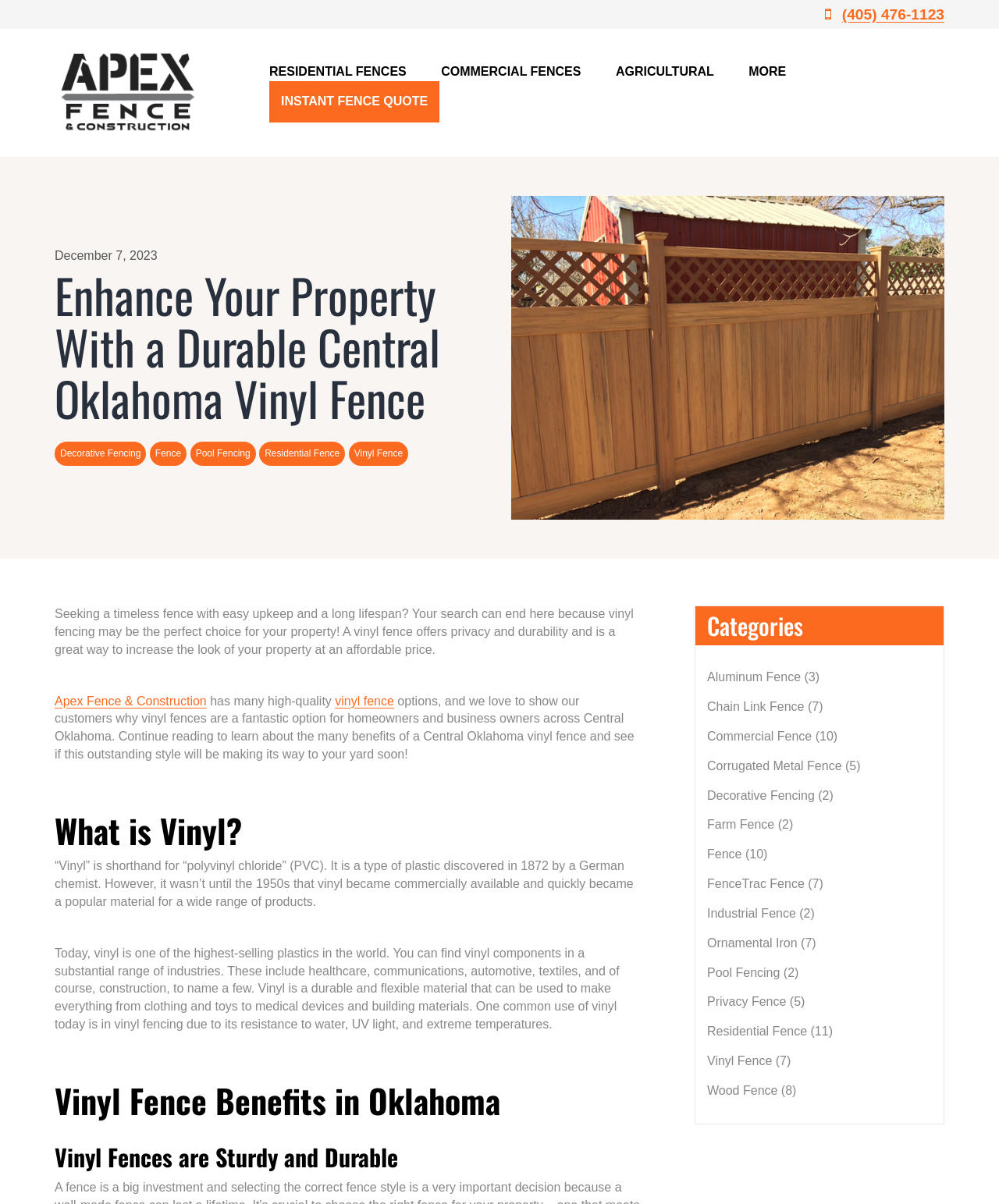Locate the bounding box coordinates of the clickable area needed to fulfill the instruction: "Get an instant fence quote".

[0.27, 0.068, 0.44, 0.102]